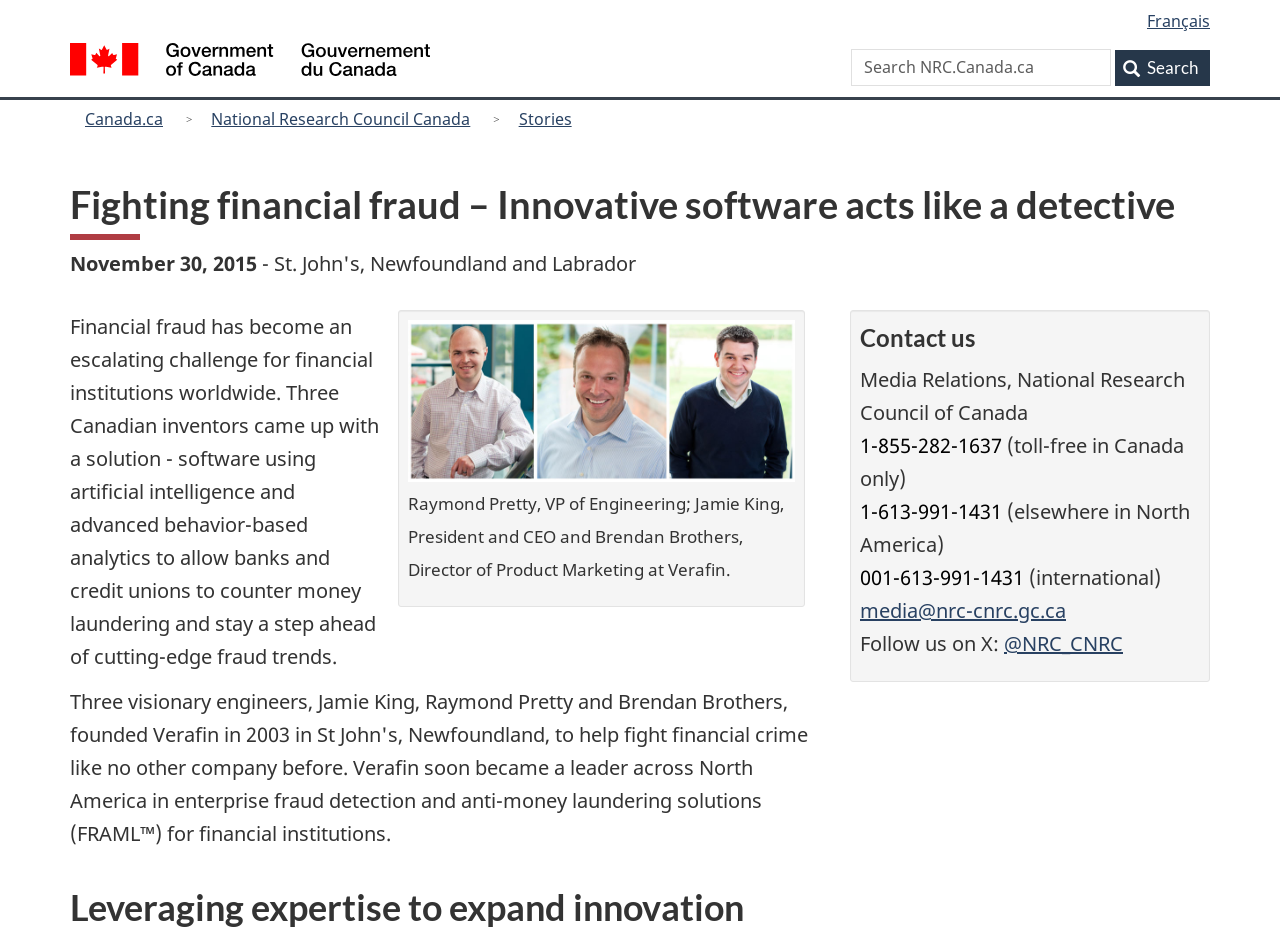Kindly determine the bounding box coordinates for the clickable area to achieve the given instruction: "Contact Media Relations".

[0.672, 0.464, 0.783, 0.493]